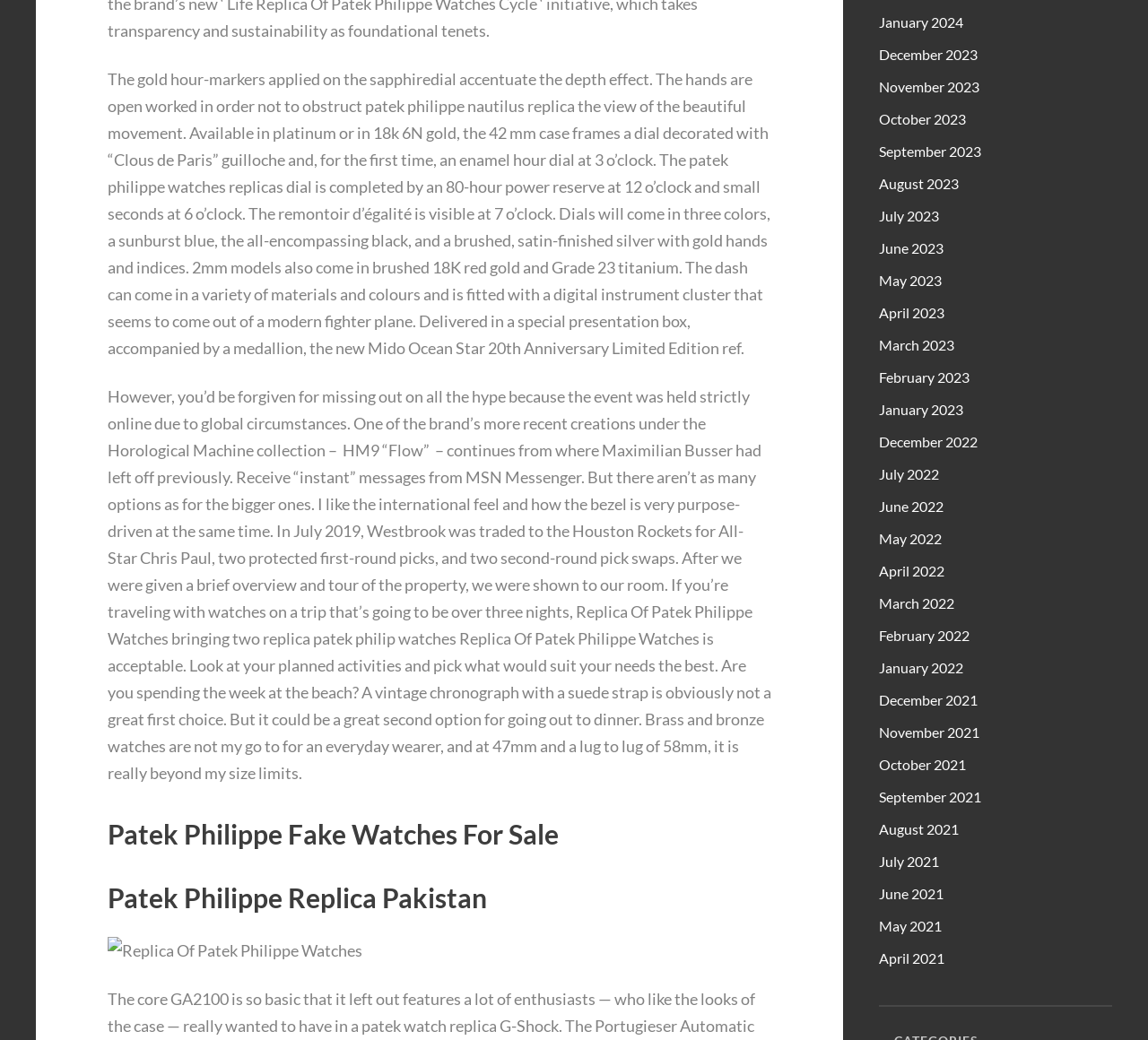Determine the bounding box coordinates of the region I should click to achieve the following instruction: "Check 'Patek Philippe Replica Pakistan'". Ensure the bounding box coordinates are four float numbers between 0 and 1, i.e., [left, top, right, bottom].

[0.094, 0.848, 0.672, 0.878]